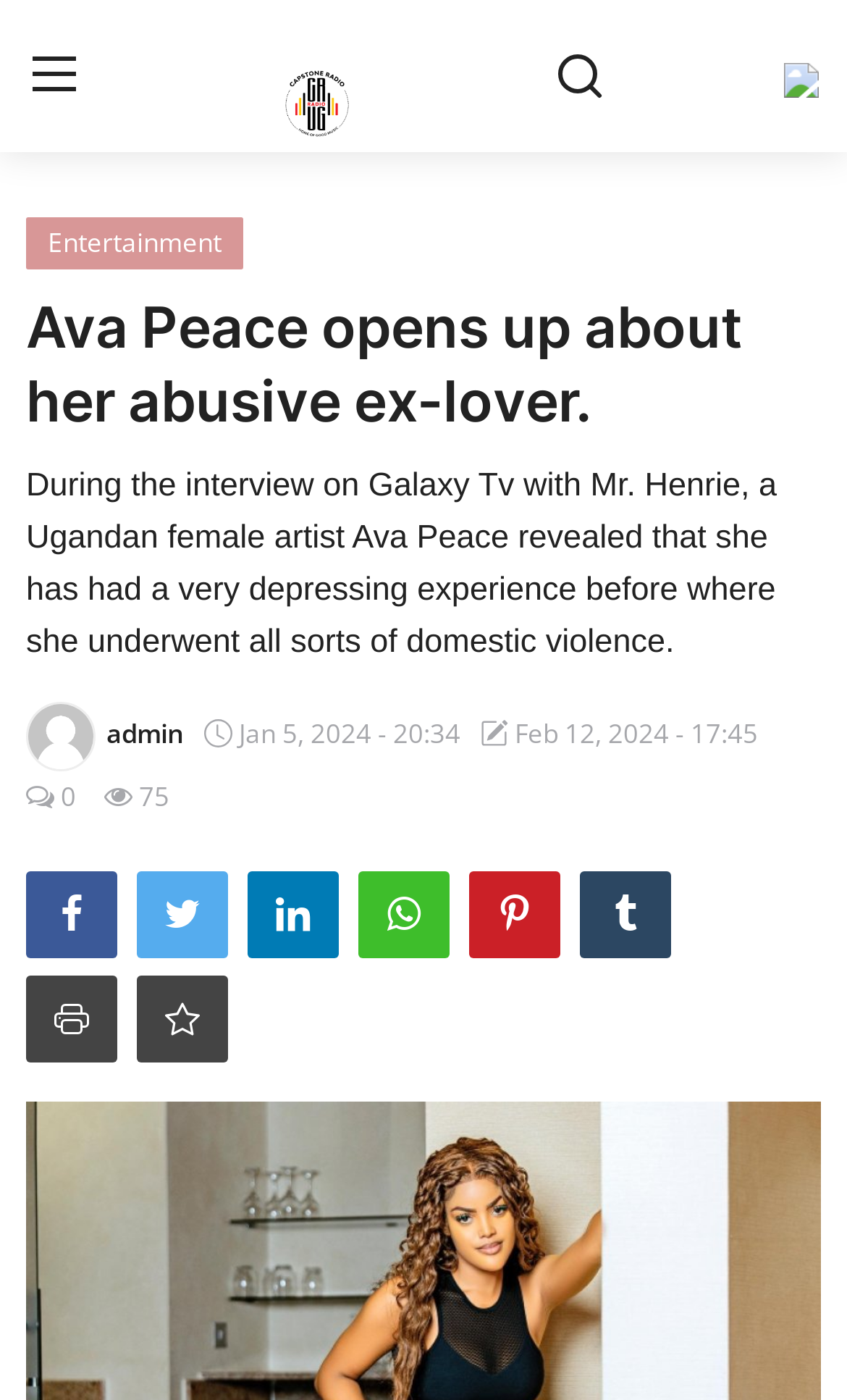Find and provide the bounding box coordinates for the UI element described with: "Contact".

[0.038, 0.294, 0.756, 0.362]